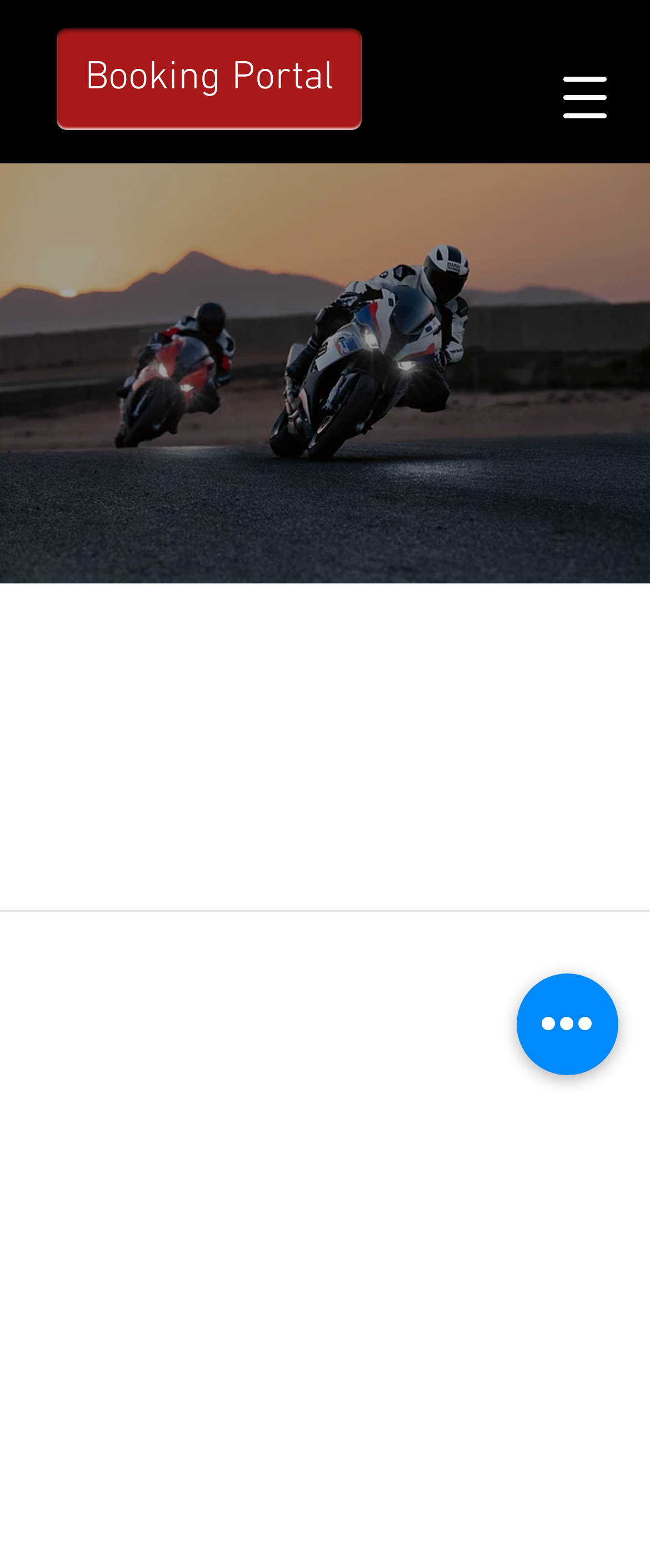Please find and generate the text of the main heading on the webpage.

California Superbike School